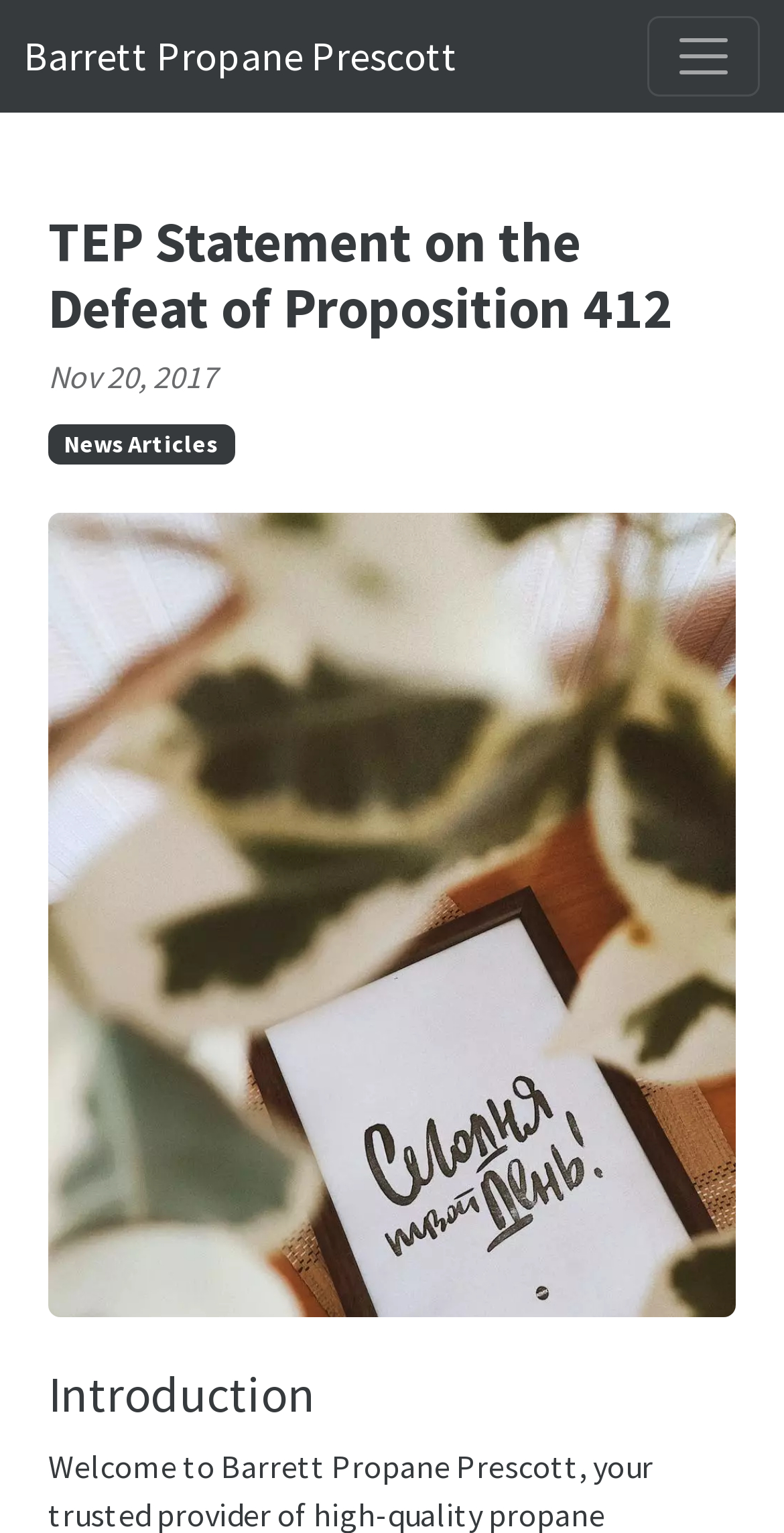Using the provided element description: "aria-label="Toggle navigation"", determine the bounding box coordinates of the corresponding UI element in the screenshot.

[0.826, 0.01, 0.969, 0.063]